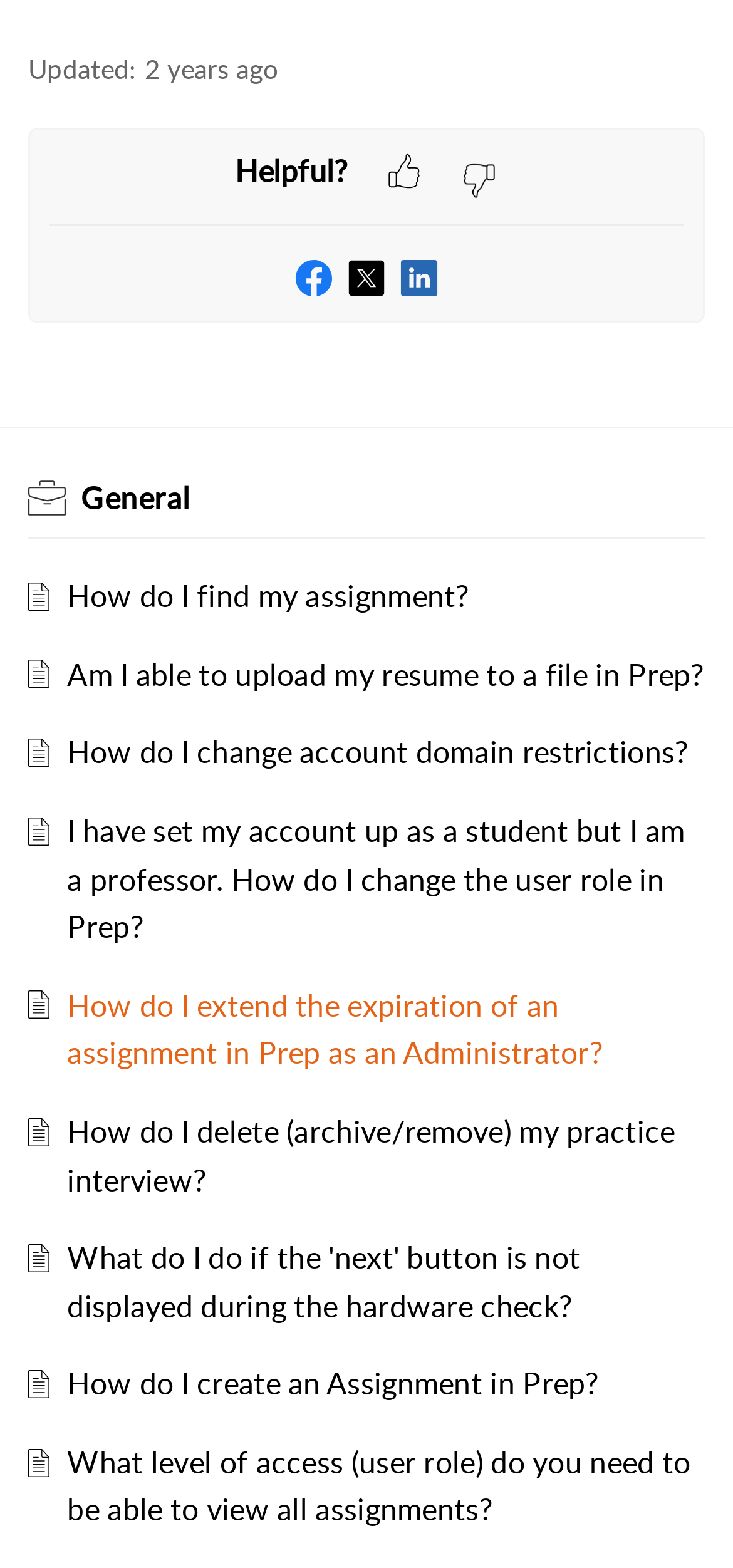How many social media links are available?
Using the image, respond with a single word or phrase.

3